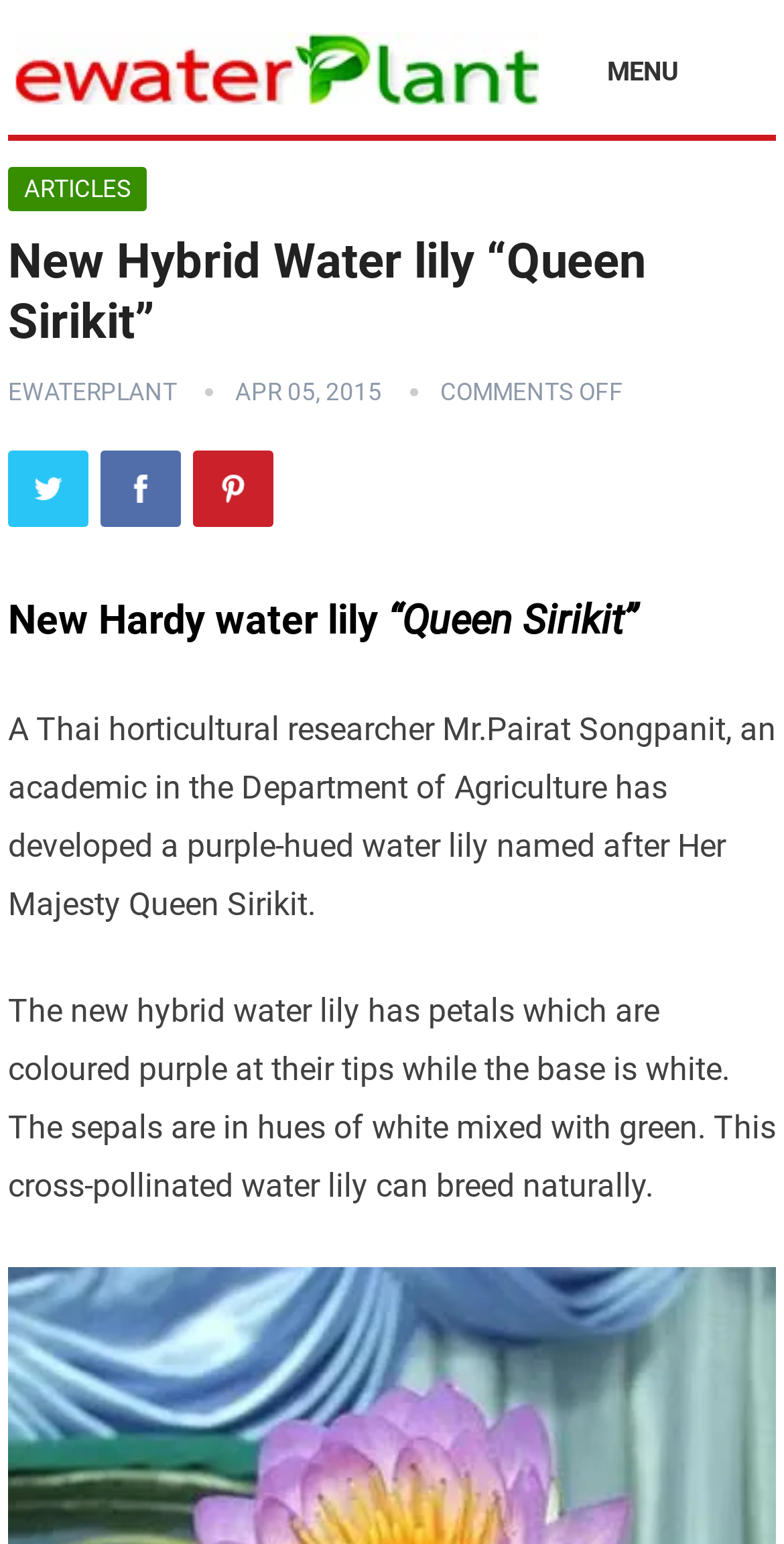Locate and provide the bounding box coordinates for the HTML element that matches this description: "Ewaterplant".

[0.01, 0.245, 0.225, 0.263]